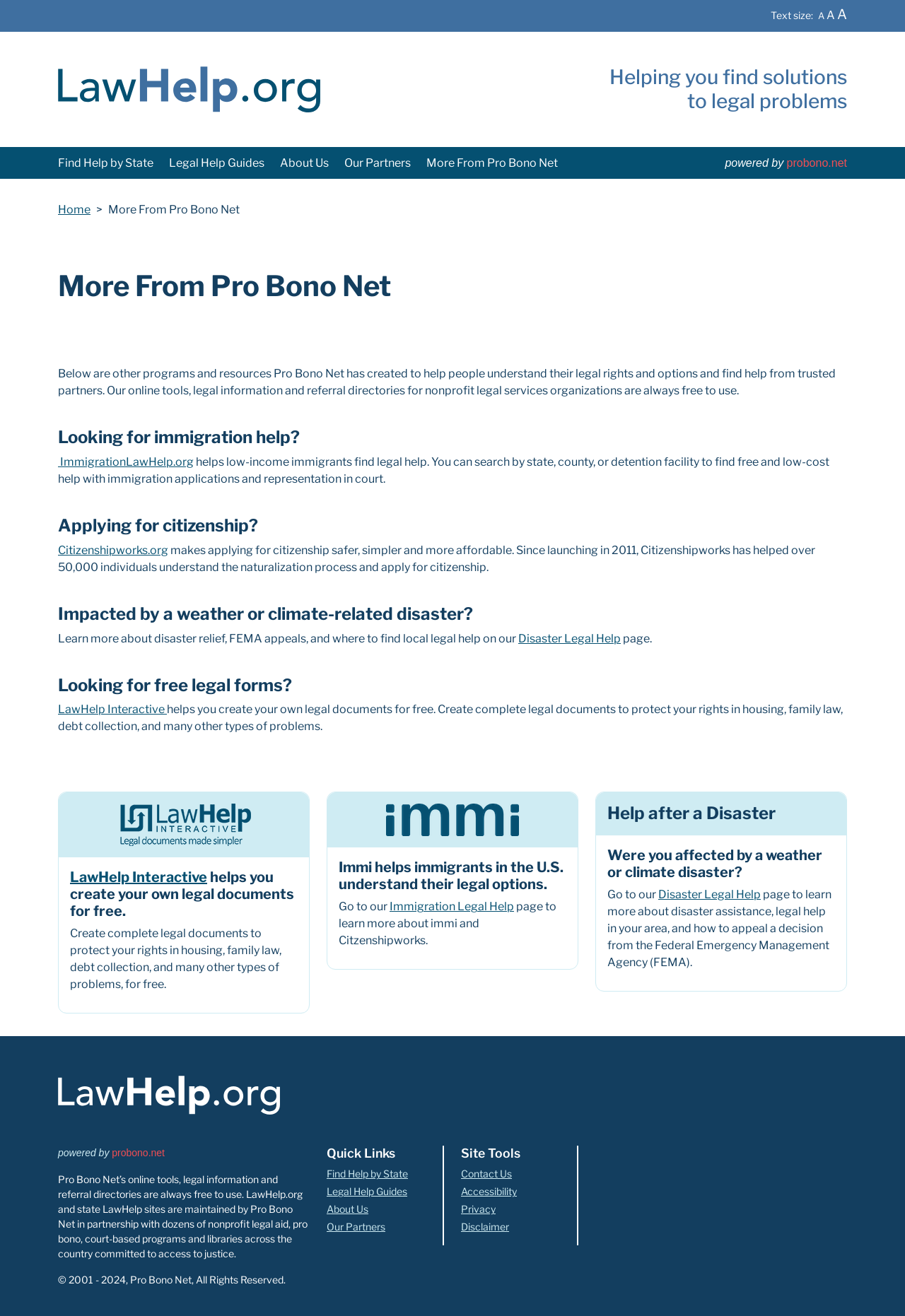Carefully examine the image and provide an in-depth answer to the question: What is Immi used for?

Based on the webpage, Immi is a resource that helps immigrants in the U.S. understand their legal options. It provides information and guidance to help immigrants navigate their legal rights and options.